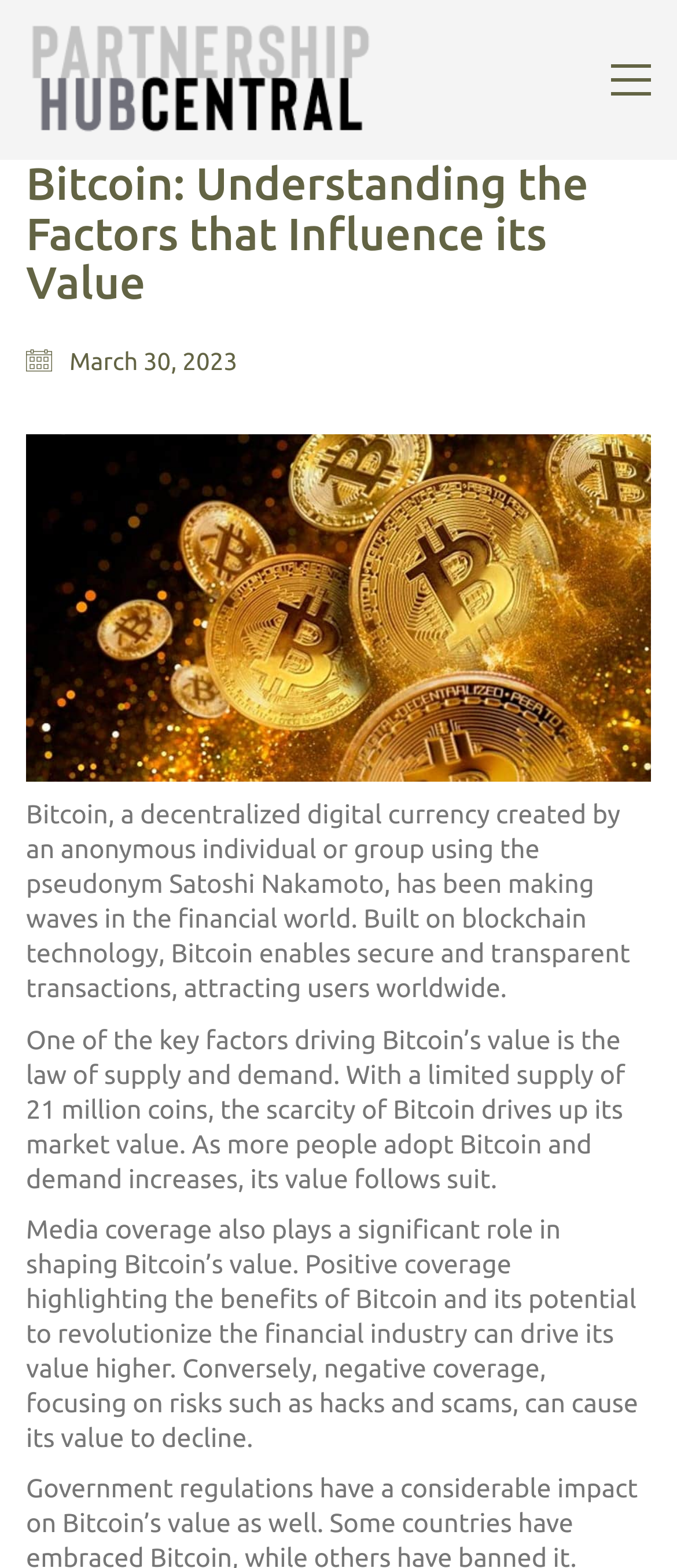Identify the bounding box of the HTML element described here: "alt="Partnership Hub Central"". Provide the coordinates as four float numbers between 0 and 1: [left, top, right, bottom].

[0.038, 0.011, 0.551, 0.091]